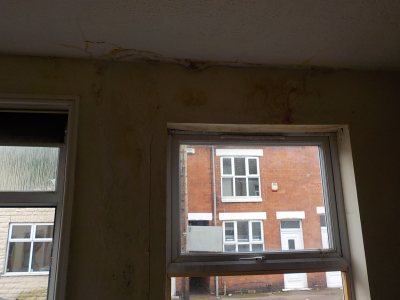What can be seen outside the window?
Respond to the question with a single word or phrase according to the image.

A brick building